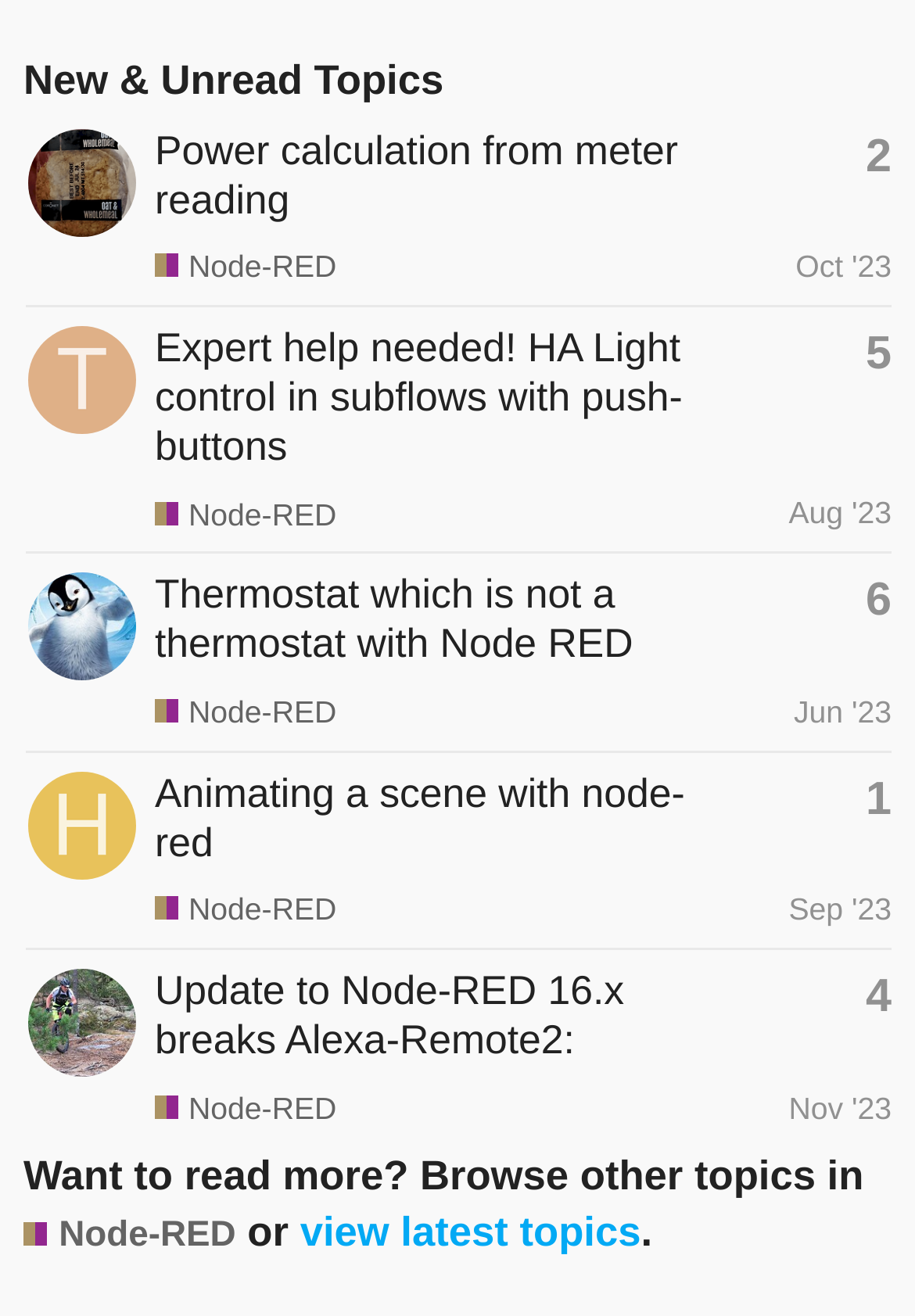Locate the bounding box coordinates of the region to be clicked to comply with the following instruction: "View latest topics". The coordinates must be four float numbers between 0 and 1, in the form [left, top, right, bottom].

[0.328, 0.919, 0.7, 0.954]